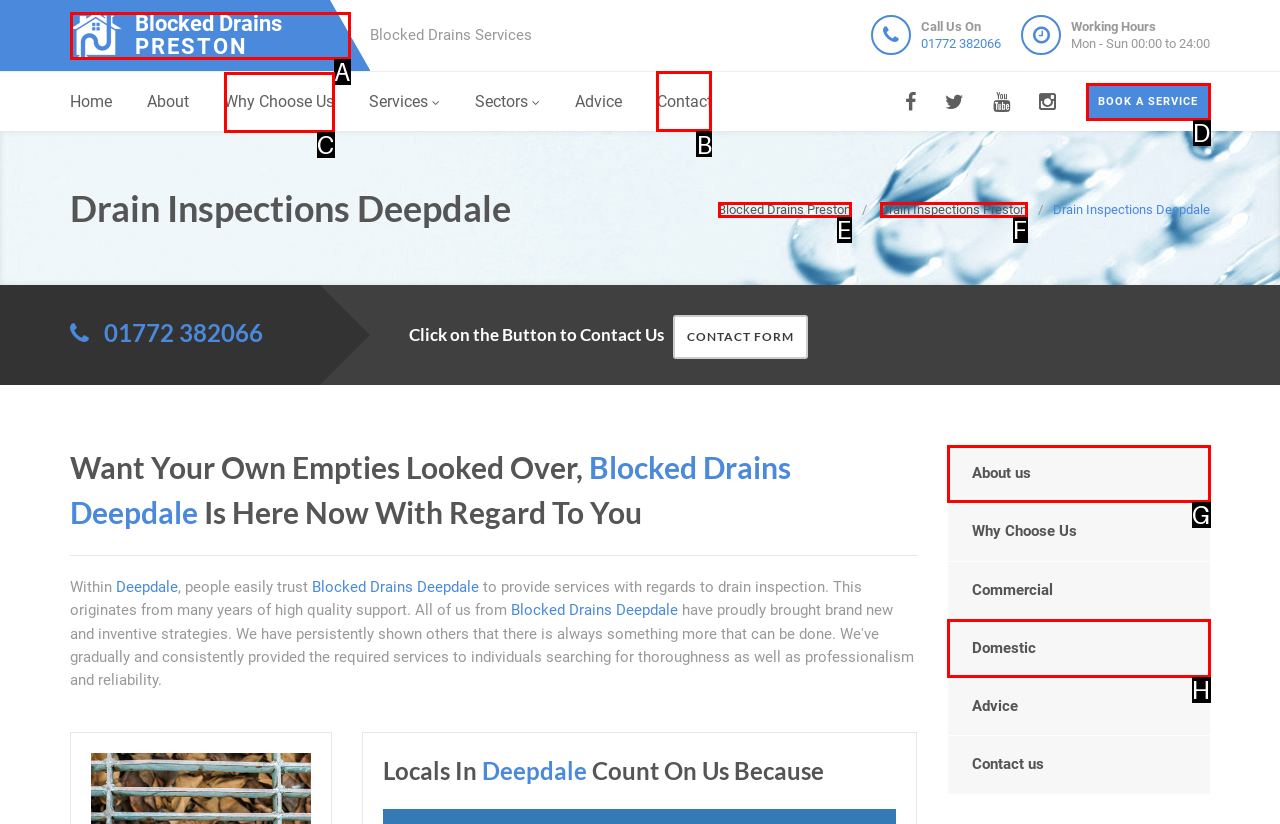Determine the appropriate lettered choice for the task: Contact us. Reply with the correct letter.

B